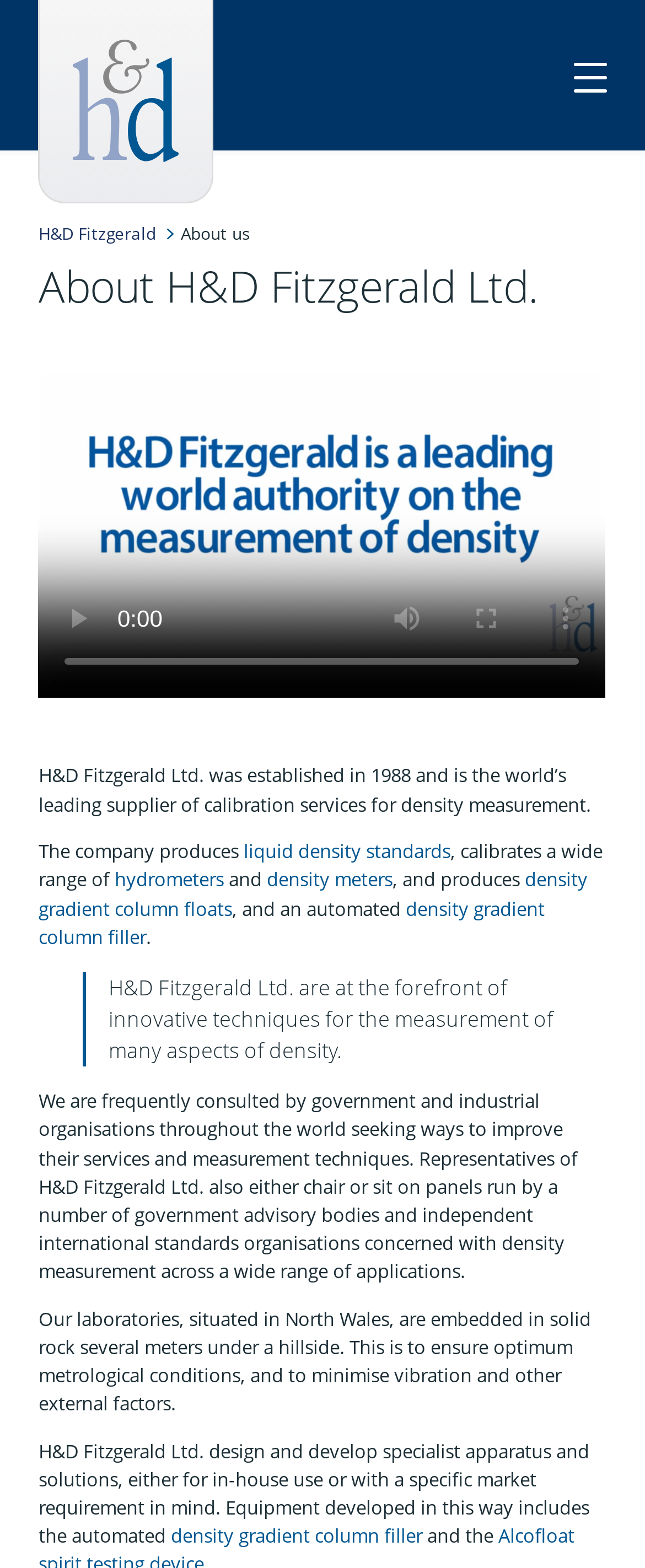Identify the bounding box coordinates of the clickable region required to complete the instruction: "Click the liquid density standards link". The coordinates should be given as four float numbers within the range of 0 and 1, i.e., [left, top, right, bottom].

[0.378, 0.535, 0.698, 0.551]